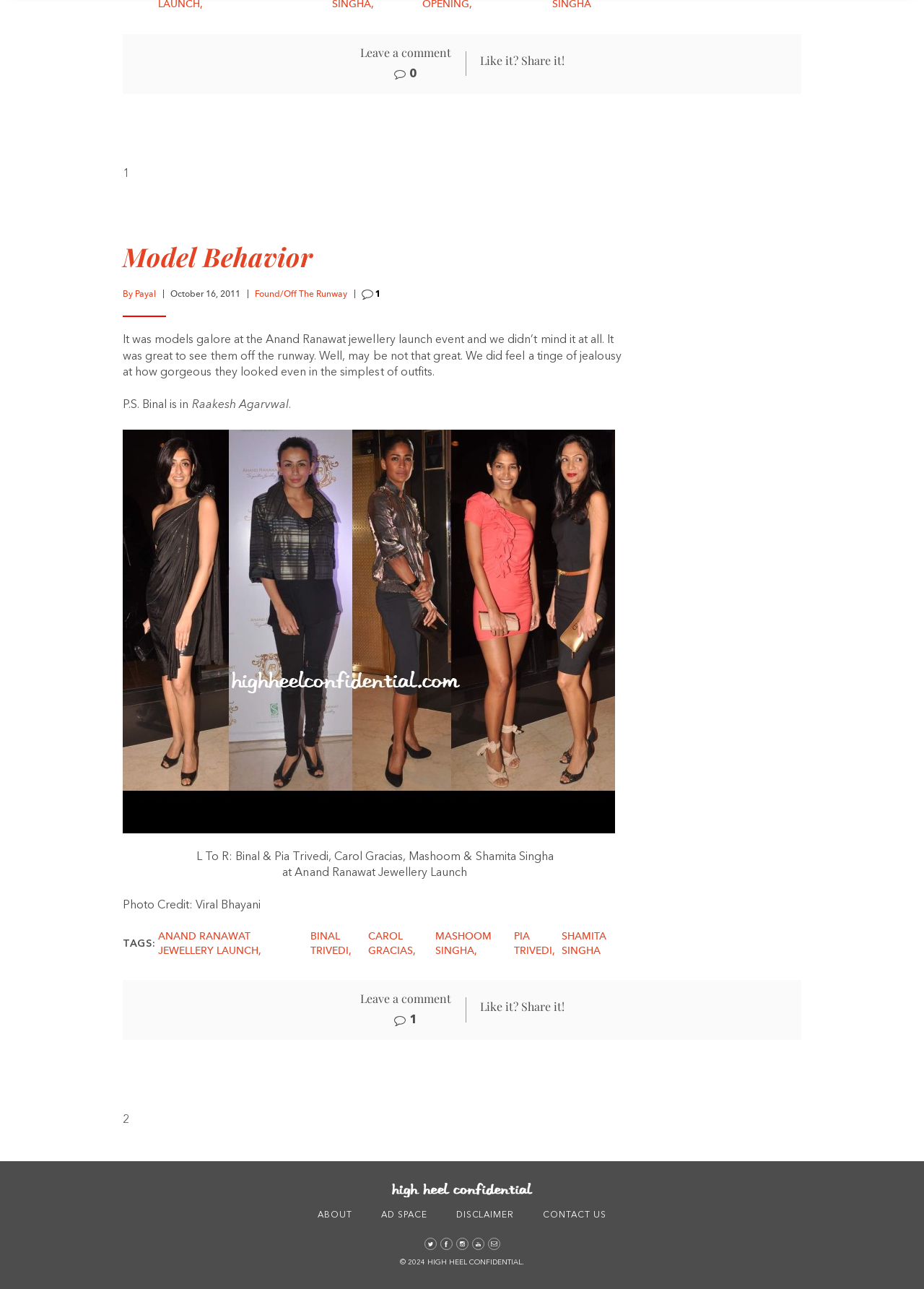Please locate the bounding box coordinates of the element that should be clicked to complete the given instruction: "Share it".

[0.519, 0.041, 0.611, 0.053]